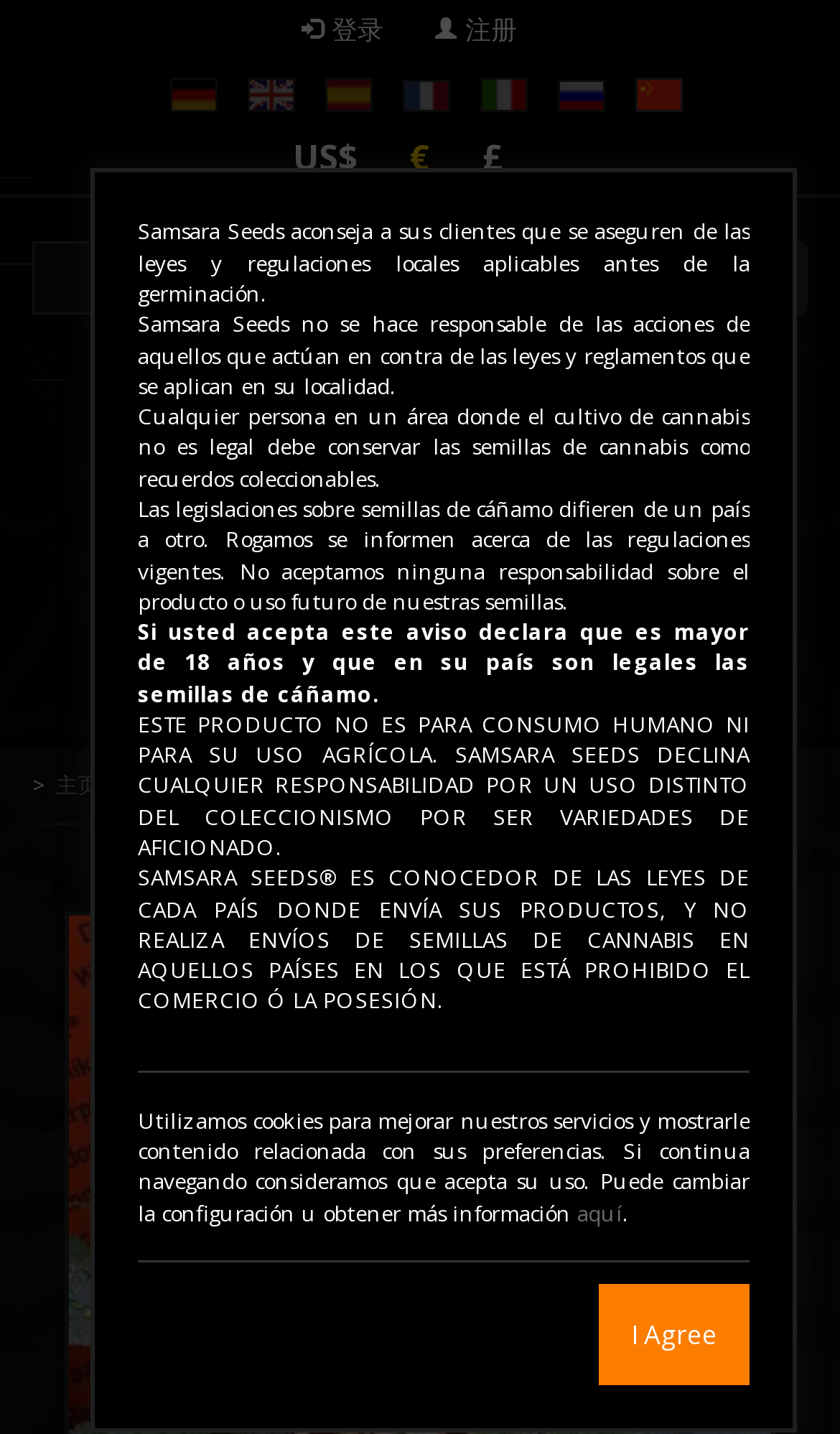What is the currency selection area?
Based on the image, give a one-word or short phrase answer.

Top middle